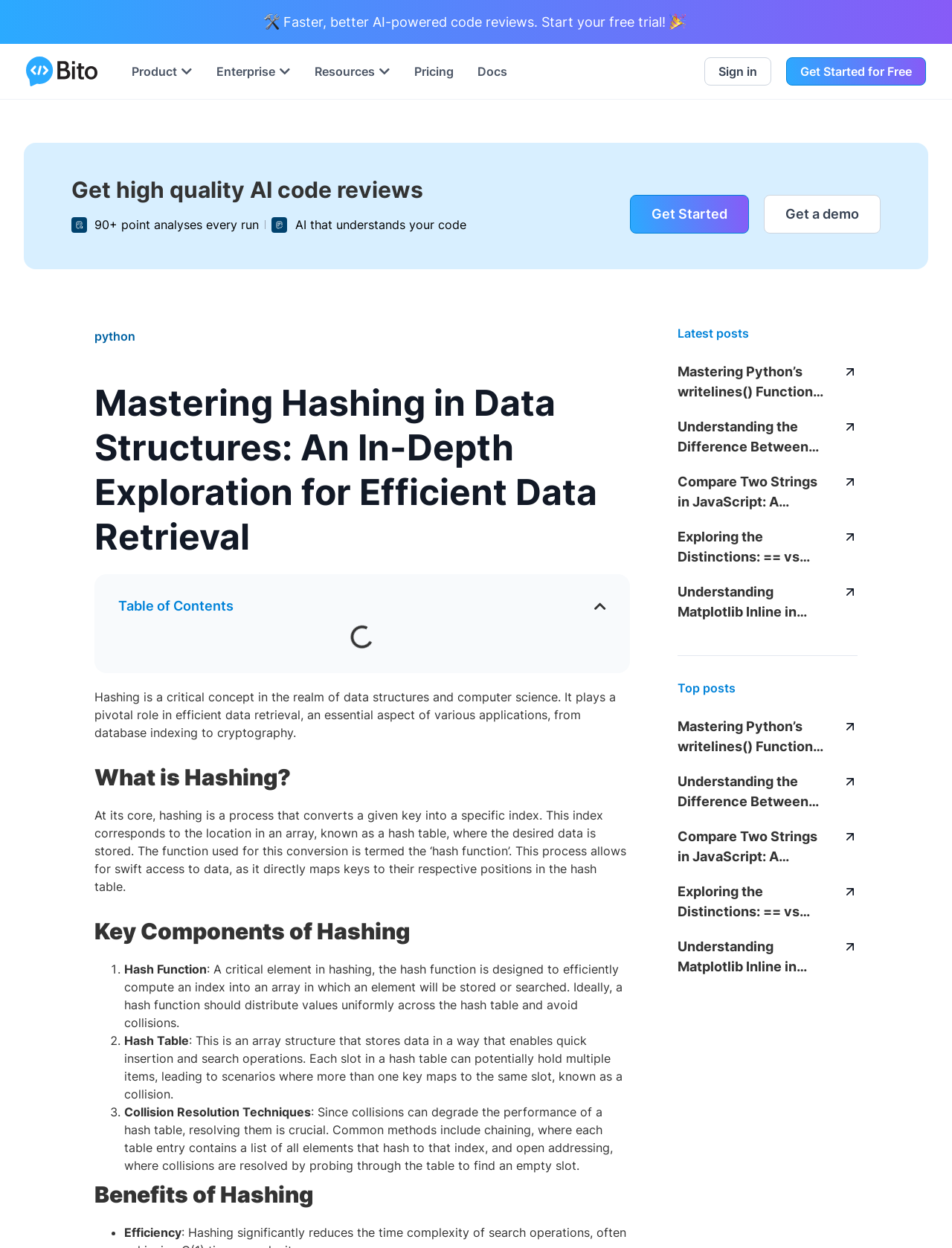Determine the bounding box coordinates of the target area to click to execute the following instruction: "Open the 'Product' menu."

[0.138, 0.051, 0.186, 0.063]